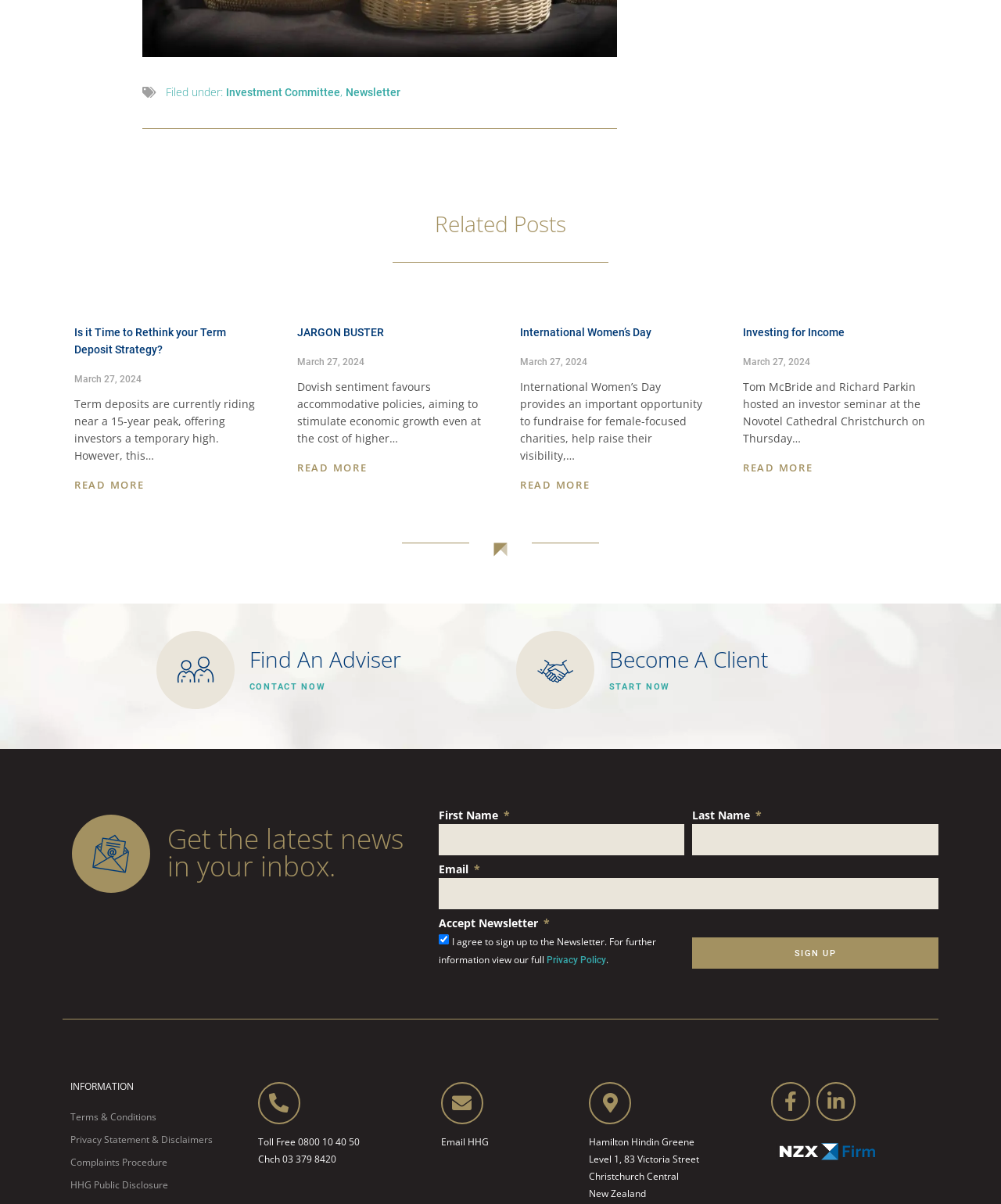Please provide a short answer using a single word or phrase for the question:
What is the topic of the 'JARGON BUSTER' post?

Dovish sentiment